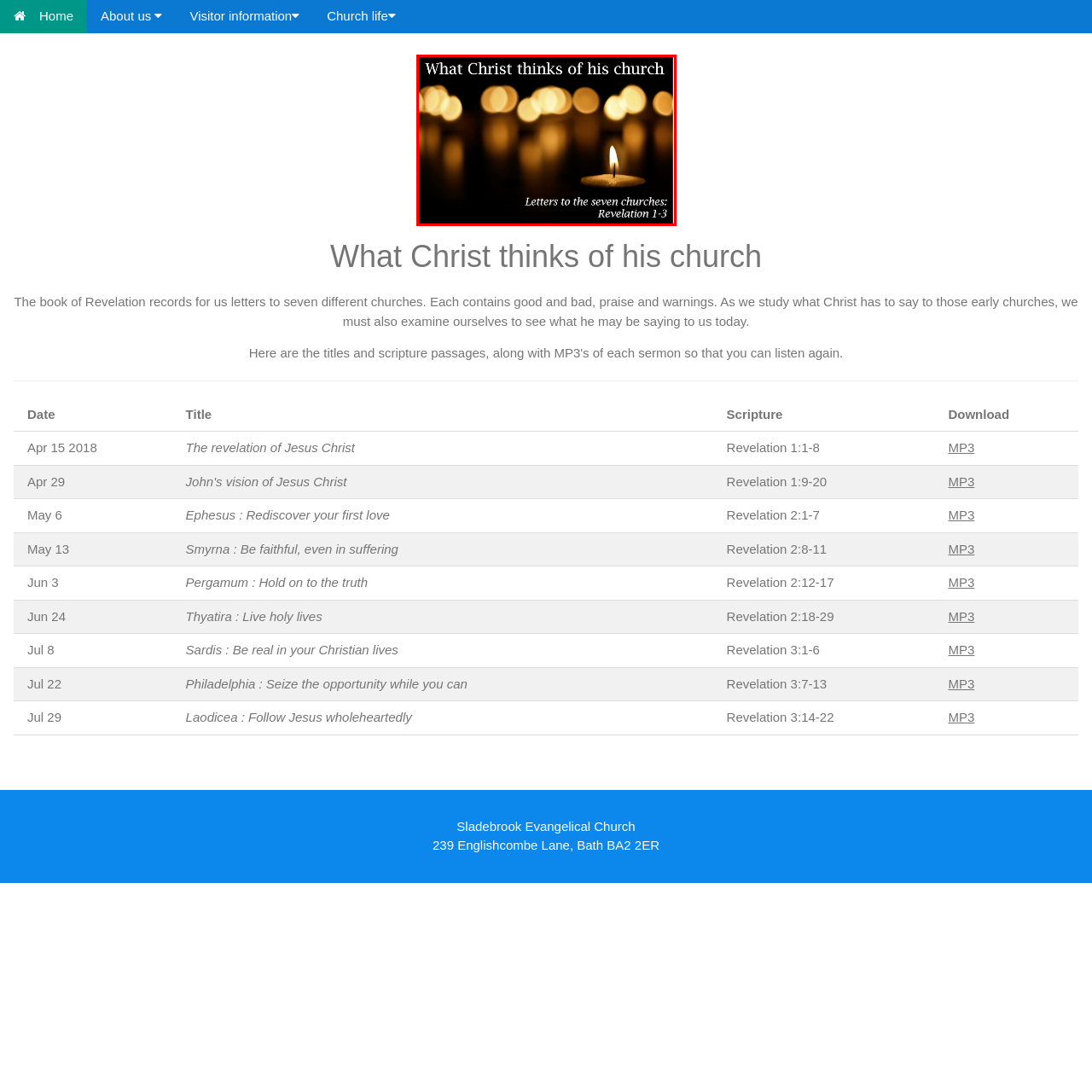Explain in detail what is shown in the red-bordered image.

The image captures a serene and contemplative ambiance, featuring a softly glowing candle in the foreground, symbolizing light and hope. The background is adorned with a gentle blur of more candlelights, creating a warm and inviting atmosphere that evokes reflection. Prominently displayed in elegant, white text at the top is the title "What Christ thinks of his church," suggesting a deep exploration of spiritual themes. Beneath, the subtitle "Letters to the seven churches: Revelation 1-3" provides context, indicating that the content is rooted in biblical scripture and focuses on messages conveyed to various early Christian communities. This visual representation complements the theme of introspection and the significance of faith in the teachings of Christ.